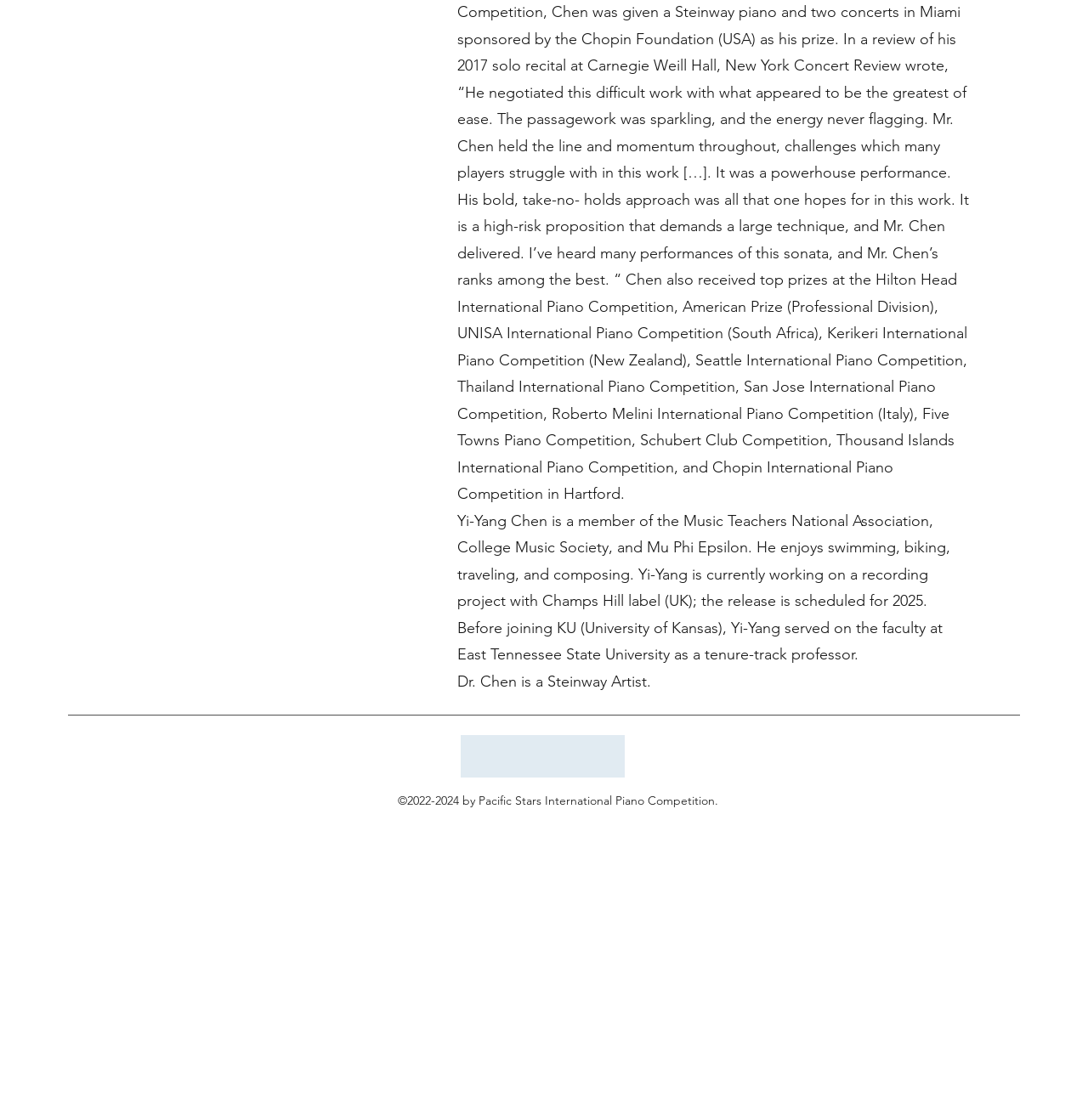From the screenshot, find the bounding box of the UI element matching this description: "aria-label="Twitter"". Supply the bounding box coordinates in the form [left, top, right, bottom], each a float between 0 and 1.

[0.499, 0.666, 0.518, 0.685]